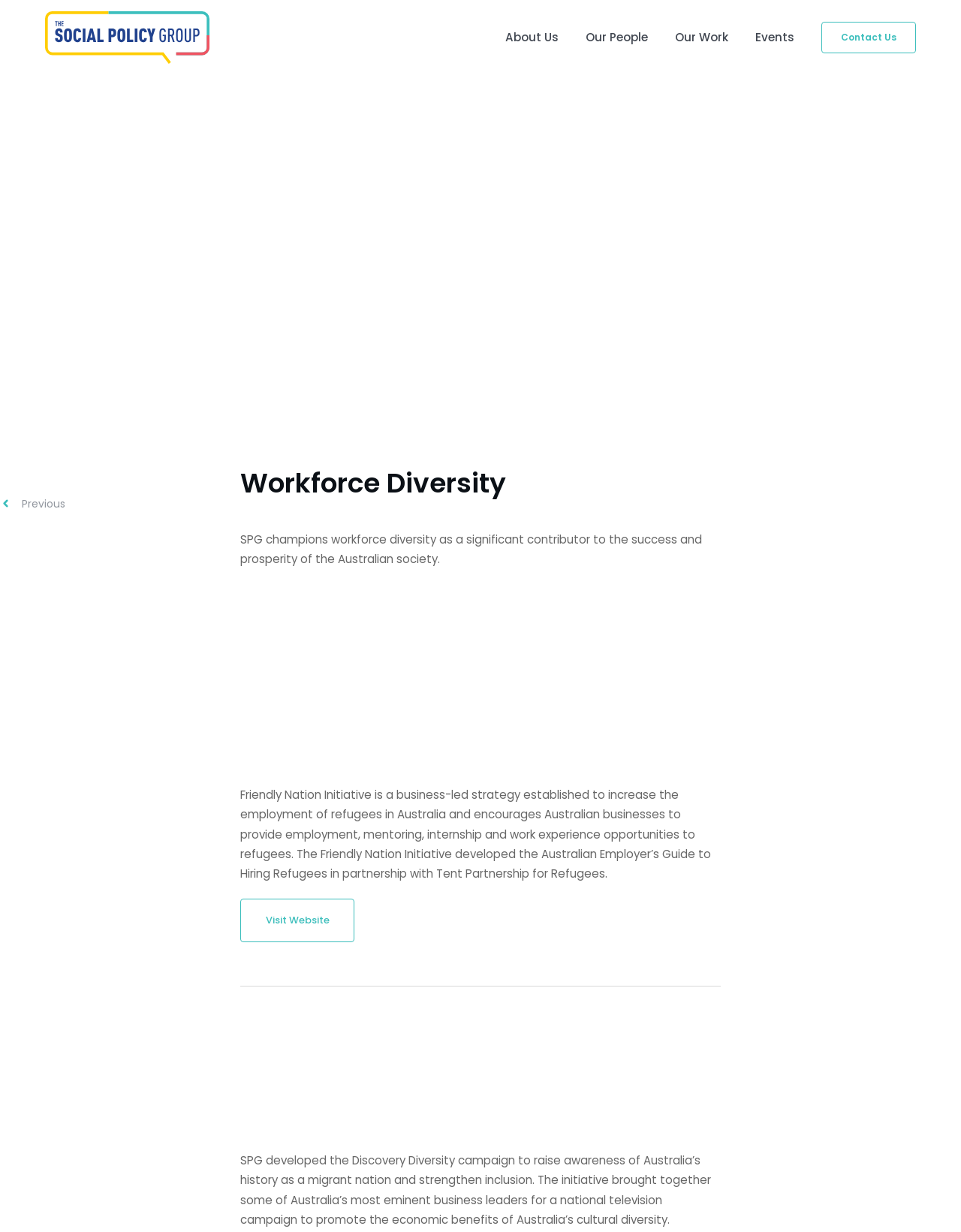Answer this question using a single word or a brief phrase:
What is the Australian Employer's Guide to Hiring Refugees?

A guide for employers